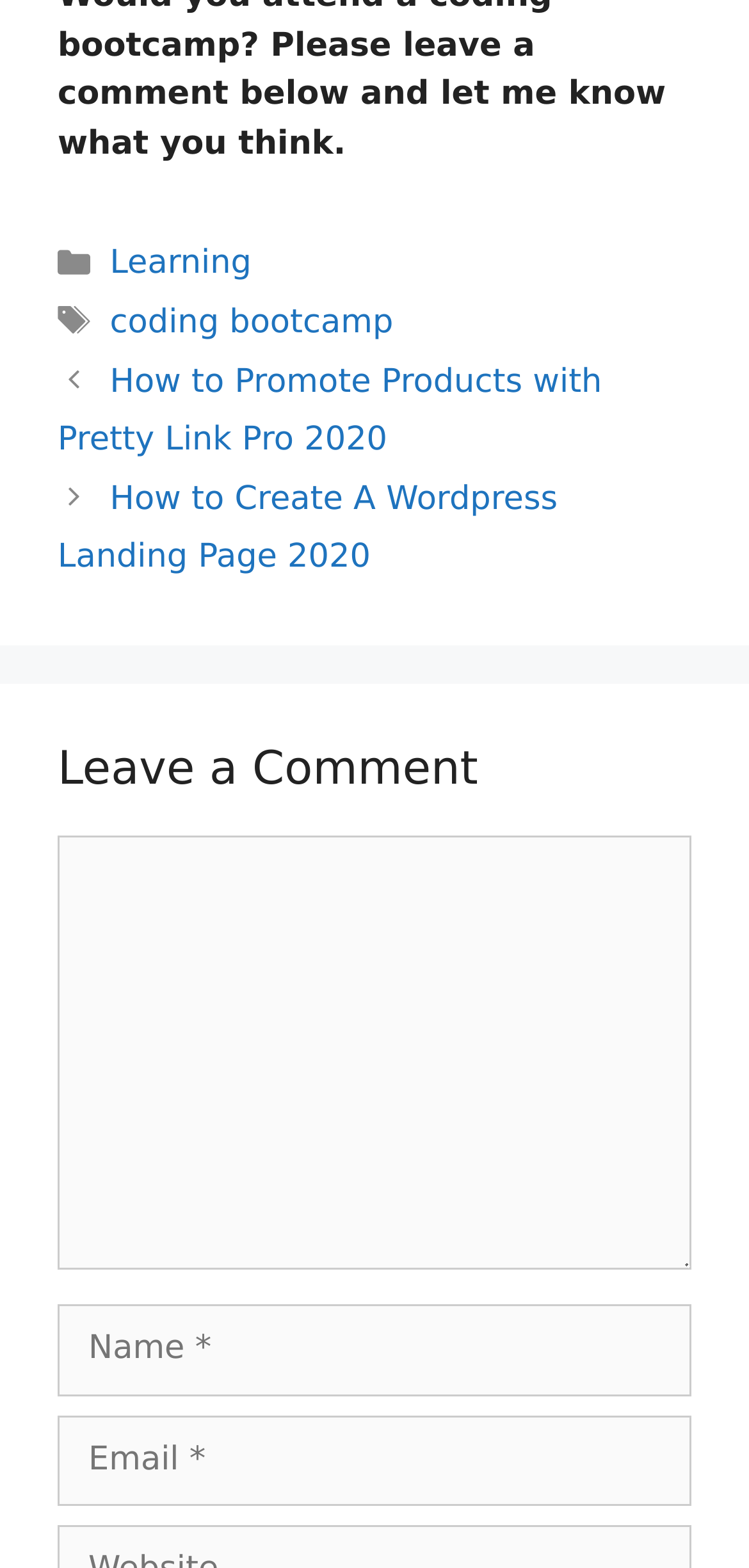Using the webpage screenshot and the element description parent_node: Comment name="gd3787ec28", determine the bounding box coordinates. Specify the coordinates in the format (top-left x, top-left y, bottom-right x, bottom-right y) with values ranging from 0 to 1.

[0.077, 0.533, 0.923, 0.809]